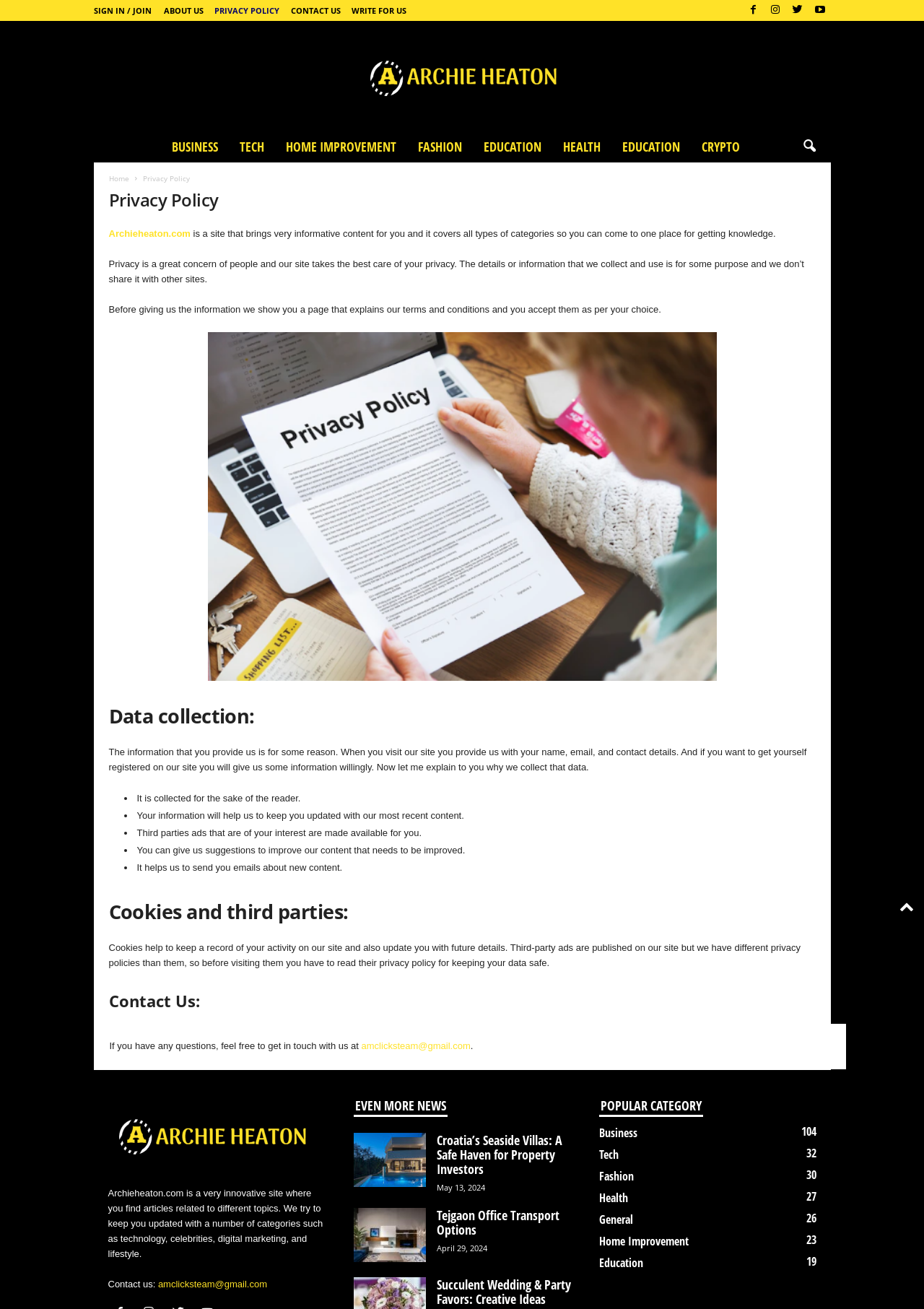Provide a short, one-word or phrase answer to the question below:
How many categories are listed in the 'POPULAR CATEGORY' section?

7